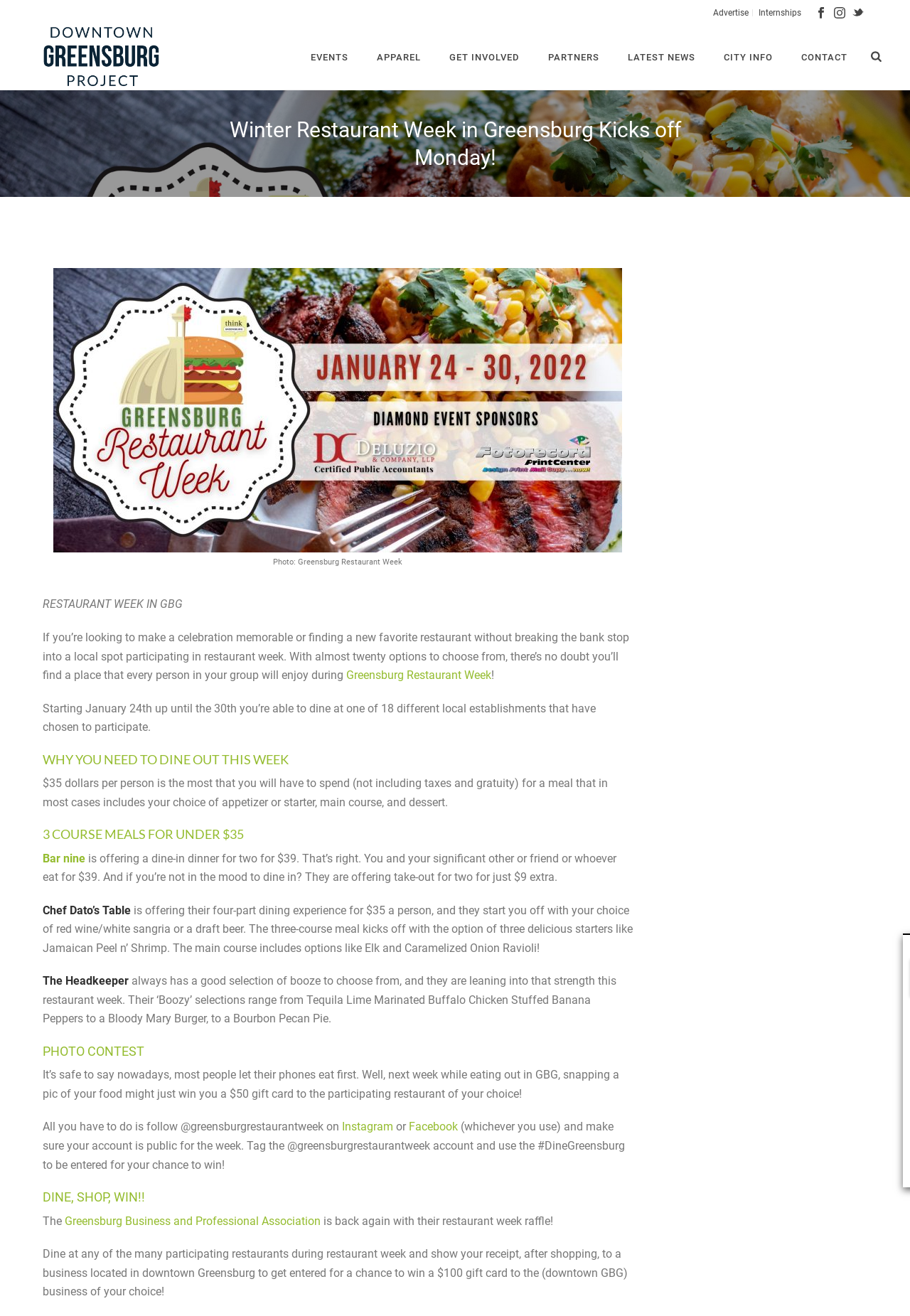What is the prize for the raffle?
Refer to the image and provide a detailed answer to the question.

The article states that the prize for the raffle is a $100 gift card to the downtown GBG business of my choice.